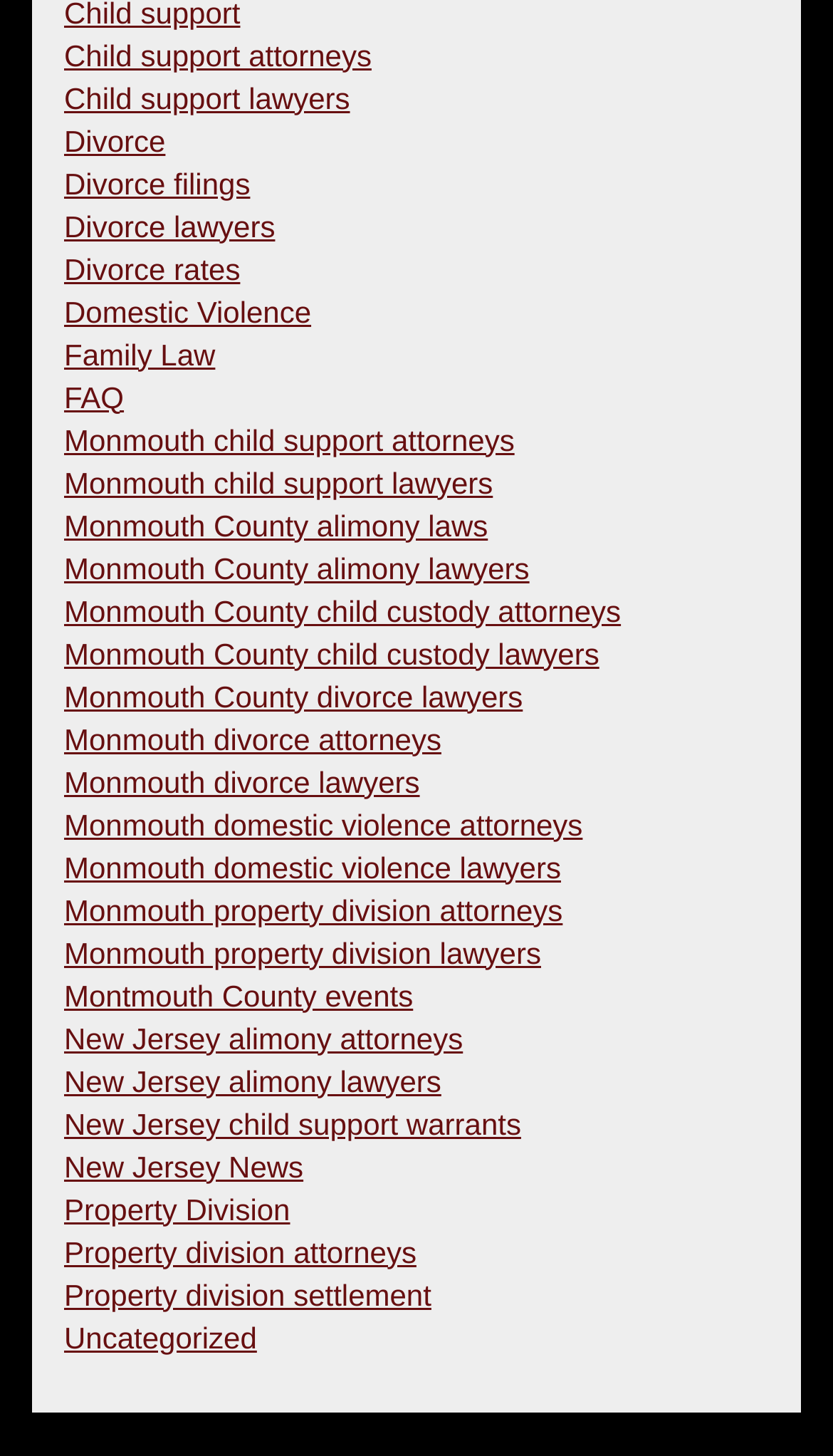How many links are related to Monmouth County?
Please answer the question as detailed as possible based on the image.

By examining the links on the webpage, I counted 9 links that are specifically related to Monmouth County, including Monmouth child support attorneys, Monmouth child support lawyers, Monmouth County alimony laws, and so on.